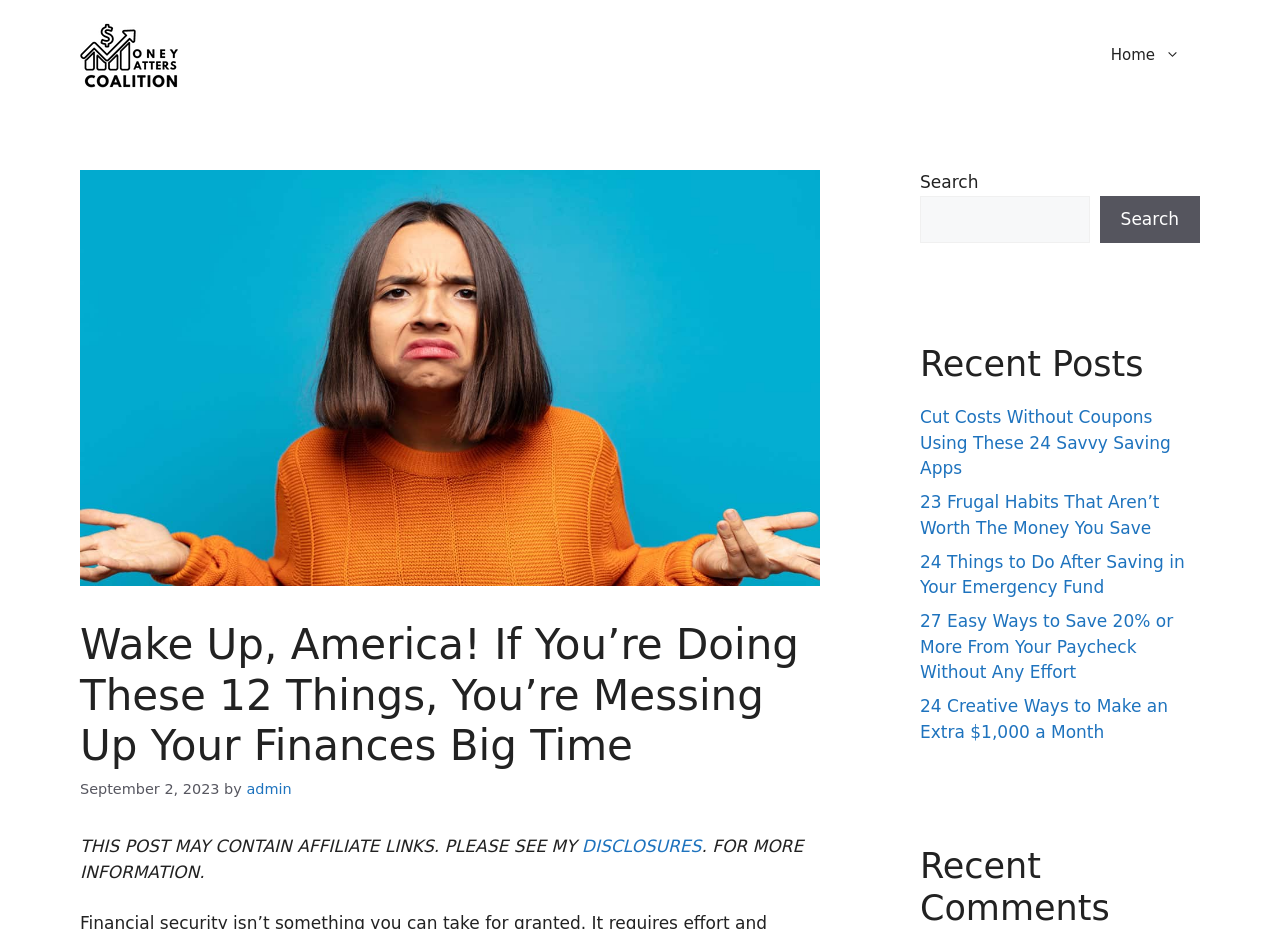Can you determine the main header of this webpage?

Wake Up, America! If You’re Doing These 12 Things, You’re Messing Up Your Finances Big Time